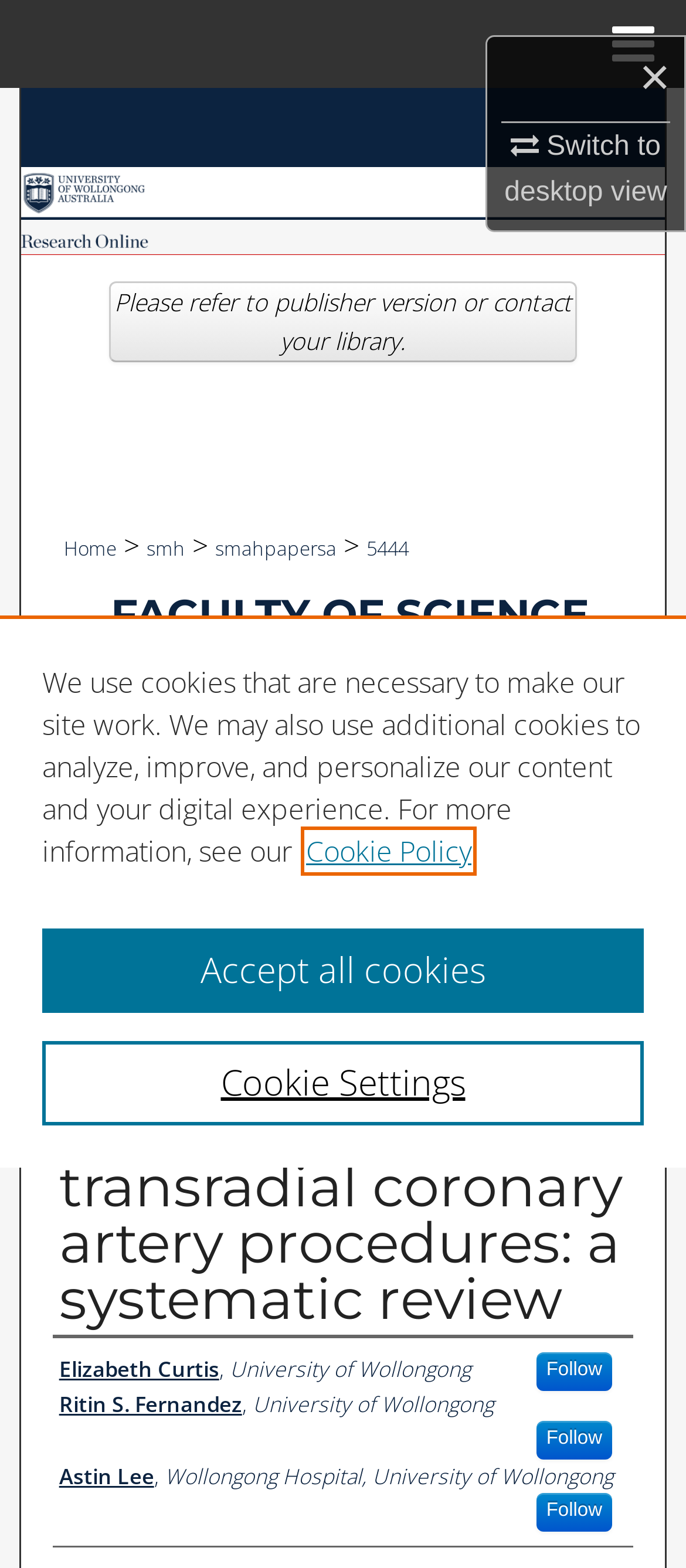Please extract and provide the main headline of the webpage.

The effect of vasodilatory medications on radial artery spasm in patients undergoing transradial coronary artery procedures: a systematic review